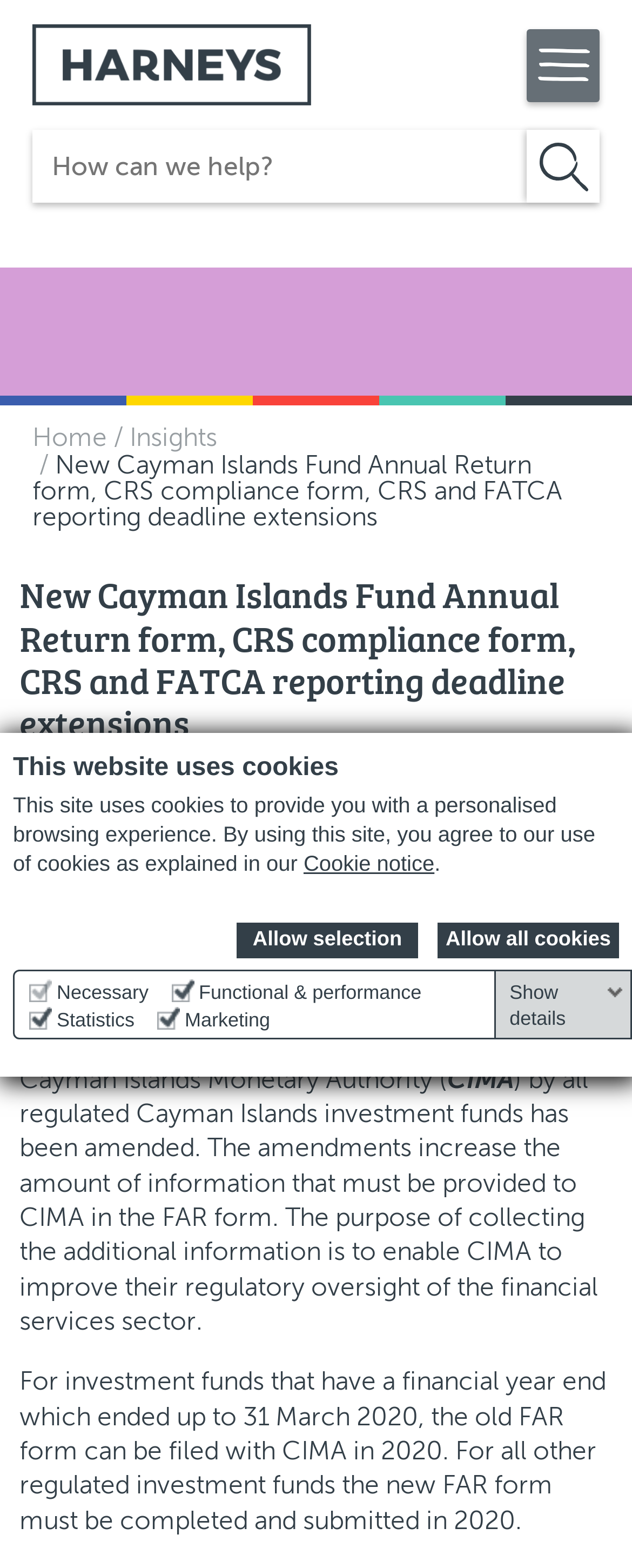Identify the bounding box coordinates of the element that should be clicked to fulfill this task: "Search for something". The coordinates should be provided as four float numbers between 0 and 1, i.e., [left, top, right, bottom].

[0.051, 0.31, 0.949, 0.377]